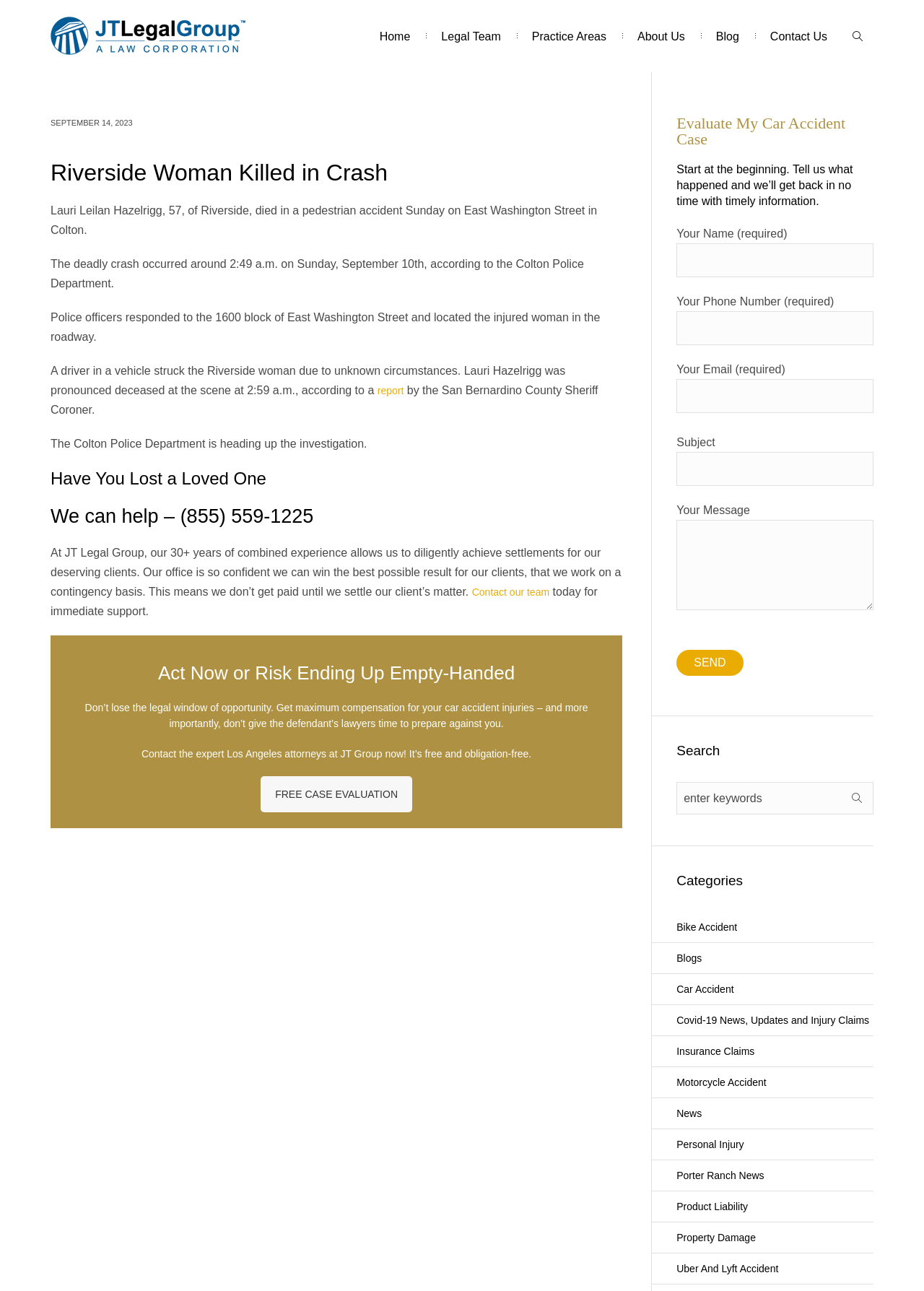Find and provide the bounding box coordinates for the UI element described with: "name="your-name"".

[0.732, 0.188, 0.945, 0.215]